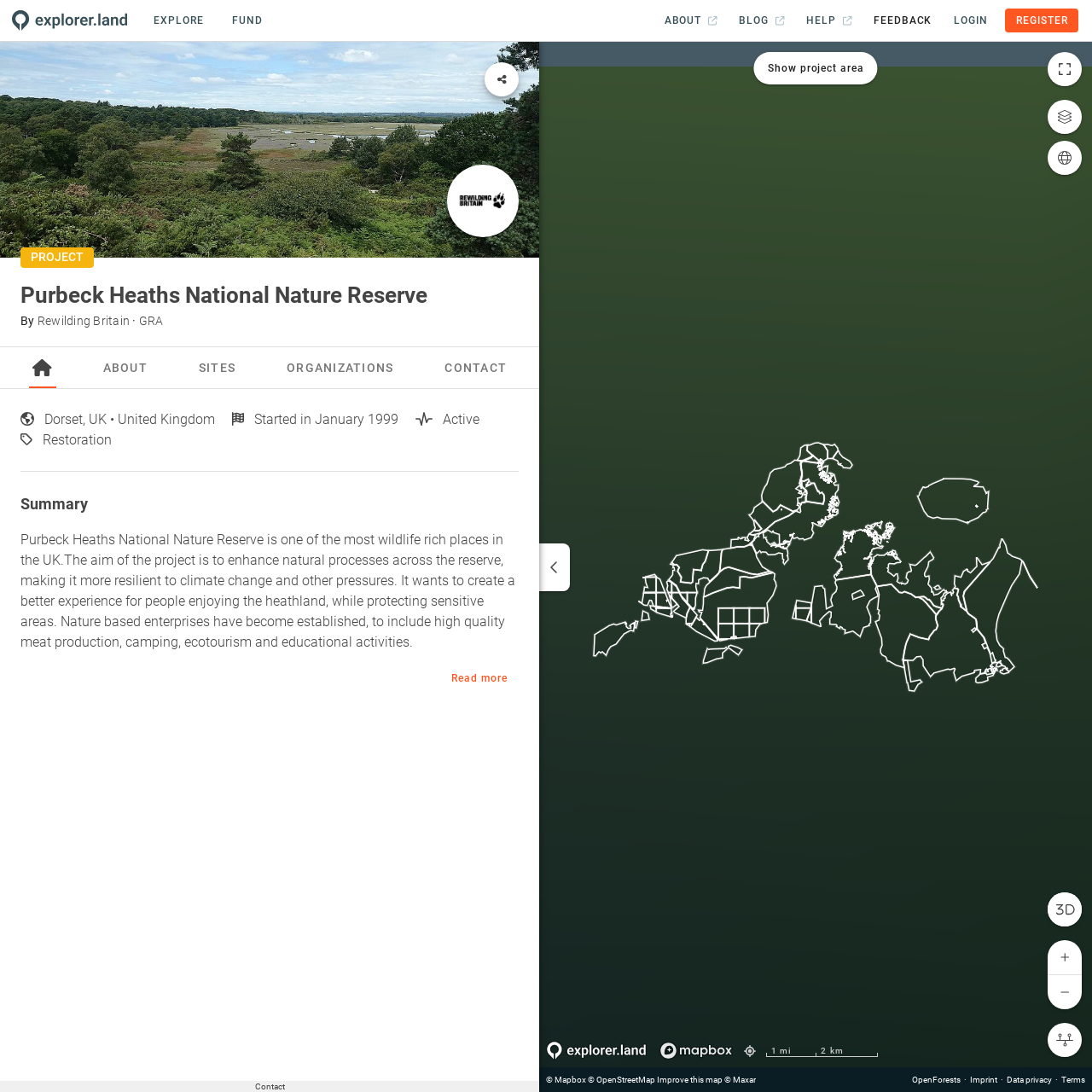Use the details in the image to answer the question thoroughly: 
What type of enterprises have been established in the reserve?

I found the answer by reading the summary of the project, which mentions that nature-based enterprises have been established, including high-quality meat production, camping, ecotourism, and educational activities.